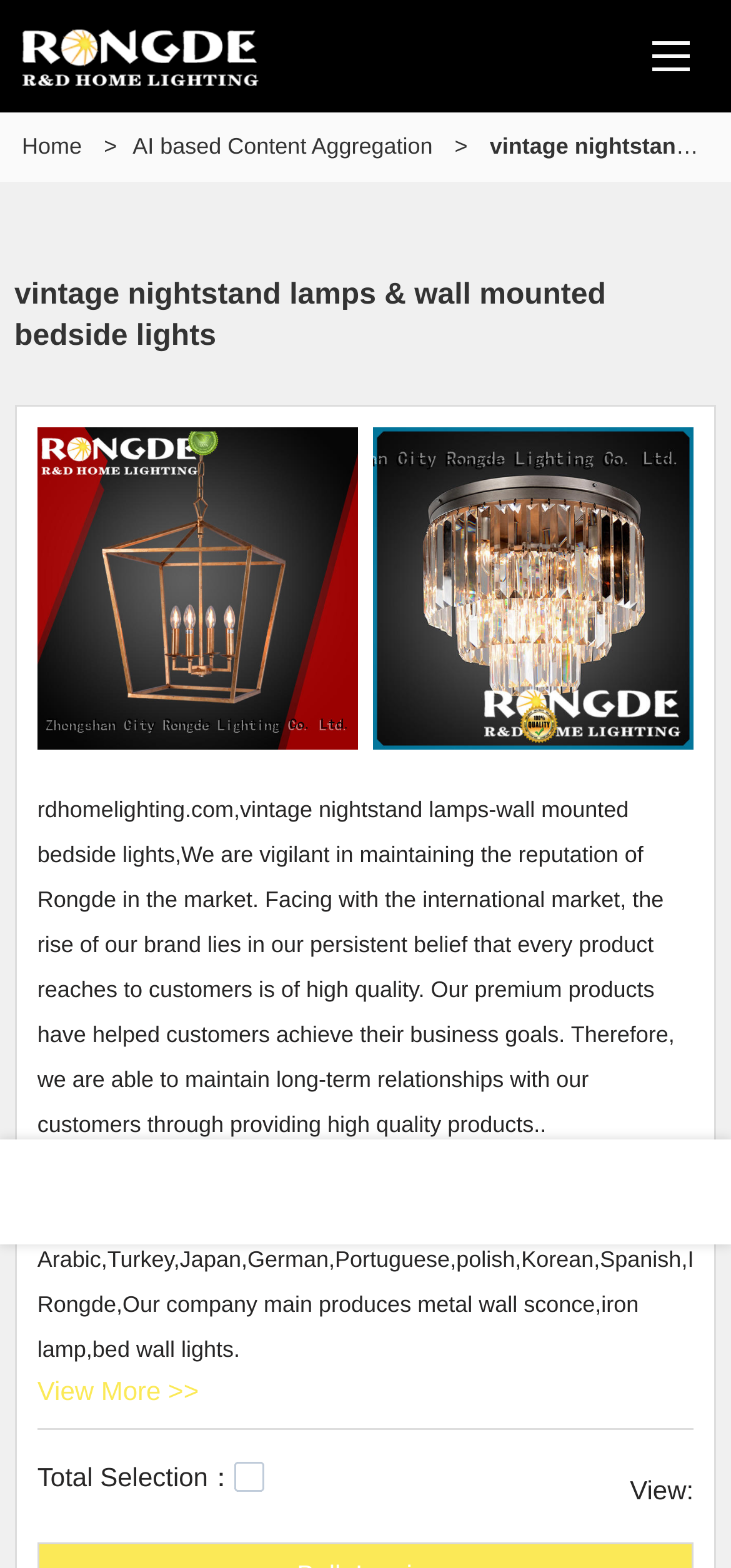Generate the text content of the main headline of the webpage.

vintage nightstand lamps & wall mounted bedside lights